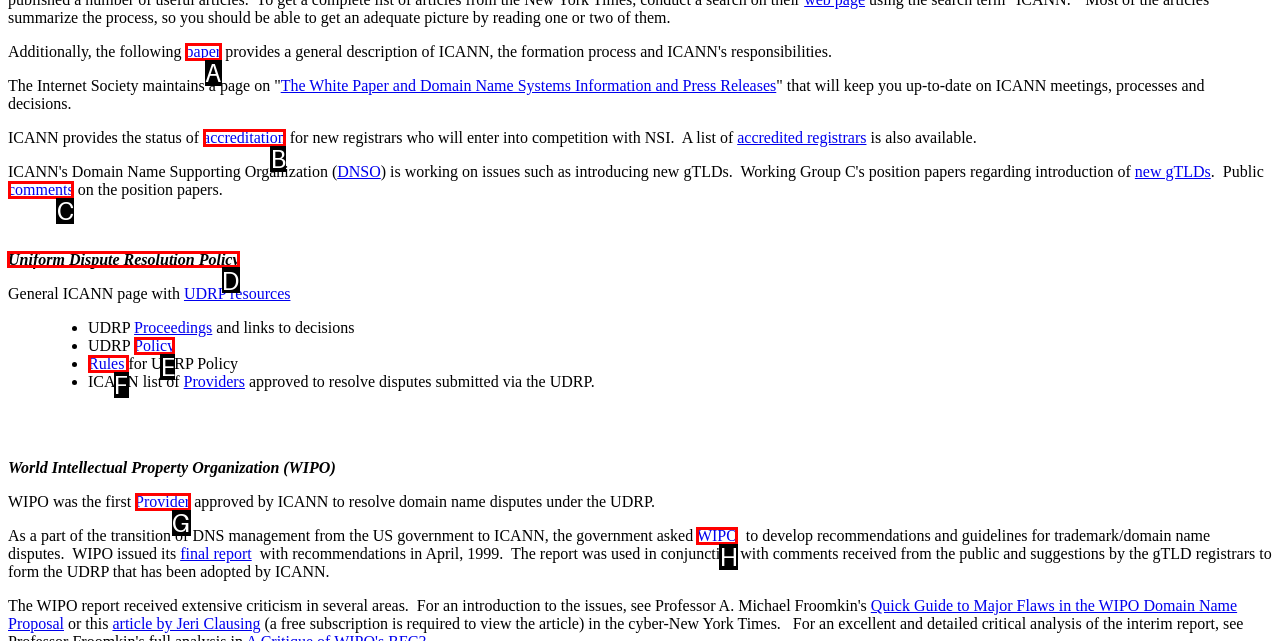Determine which letter corresponds to the UI element to click for this task: Read the Uniform Dispute Resolution Policy
Respond with the letter from the available options.

D